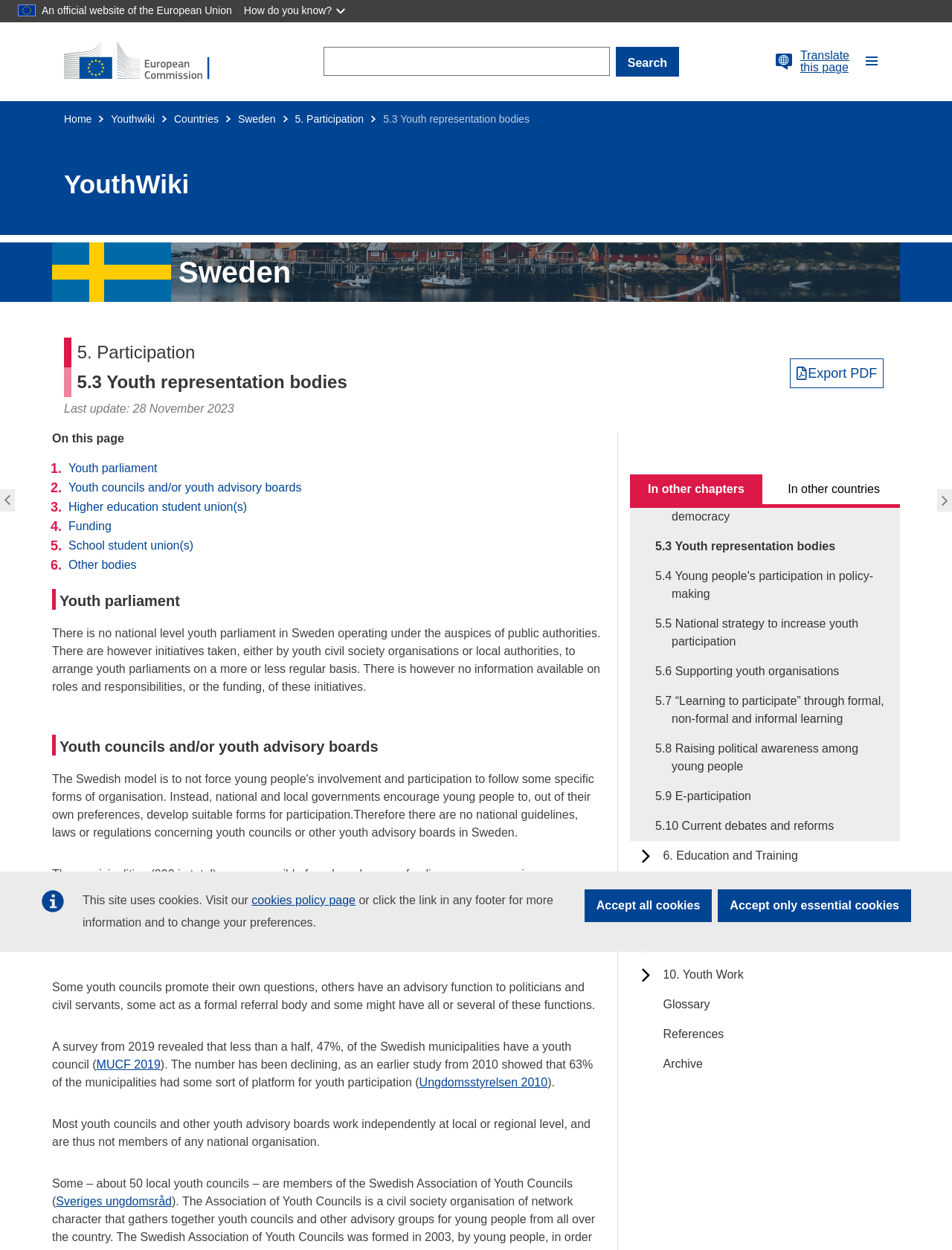Provide your answer to the question using just one word or phrase: What is the last update date of the webpage?

28 November 2023